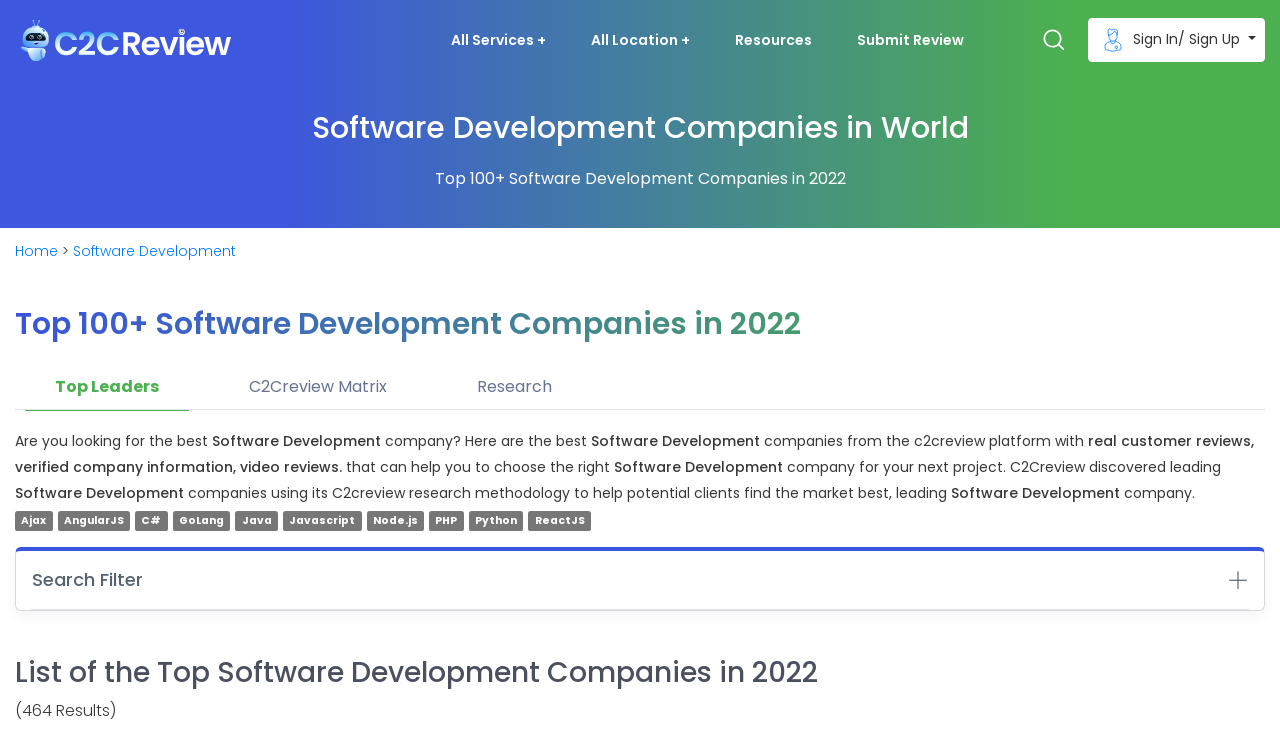What is the purpose of this webpage?
Using the visual information, respond with a single word or phrase.

Find software development companies